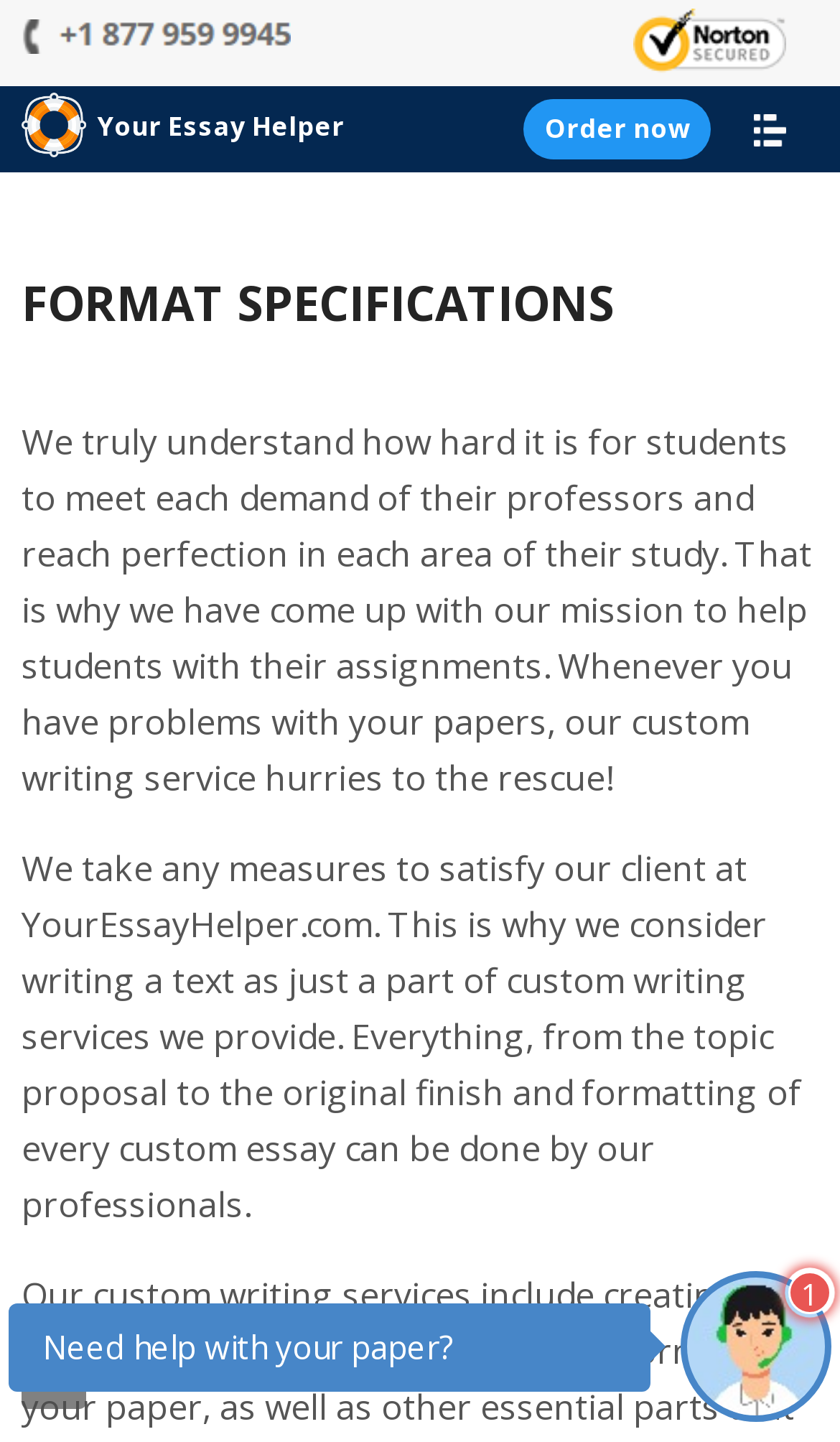Using the webpage screenshot, locate the HTML element that fits the following description and provide its bounding box: "Your Essay Helper".

[0.026, 0.064, 0.41, 0.109]